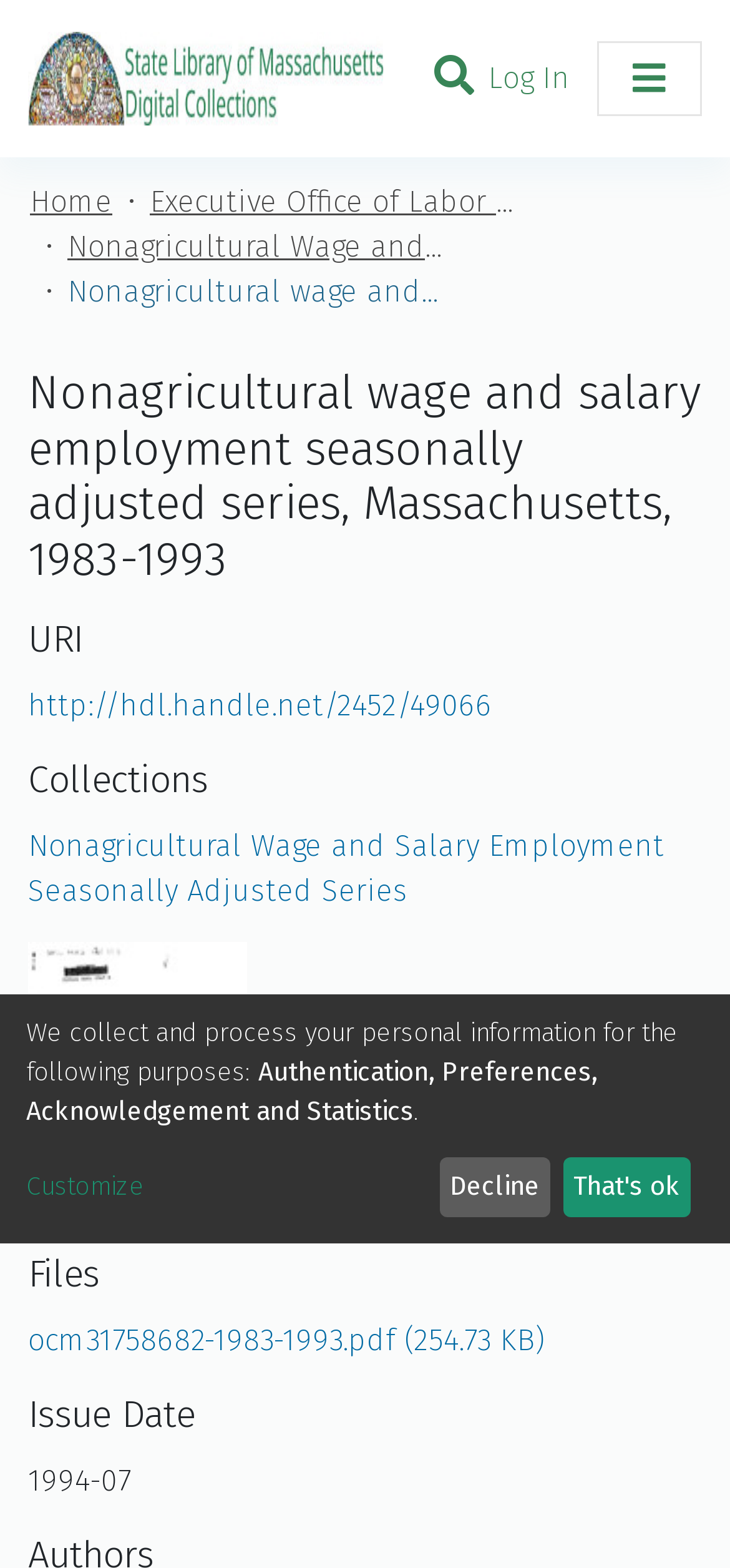Identify the bounding box coordinates of the section that should be clicked to achieve the task described: "Go to the home page".

[0.041, 0.115, 0.154, 0.143]